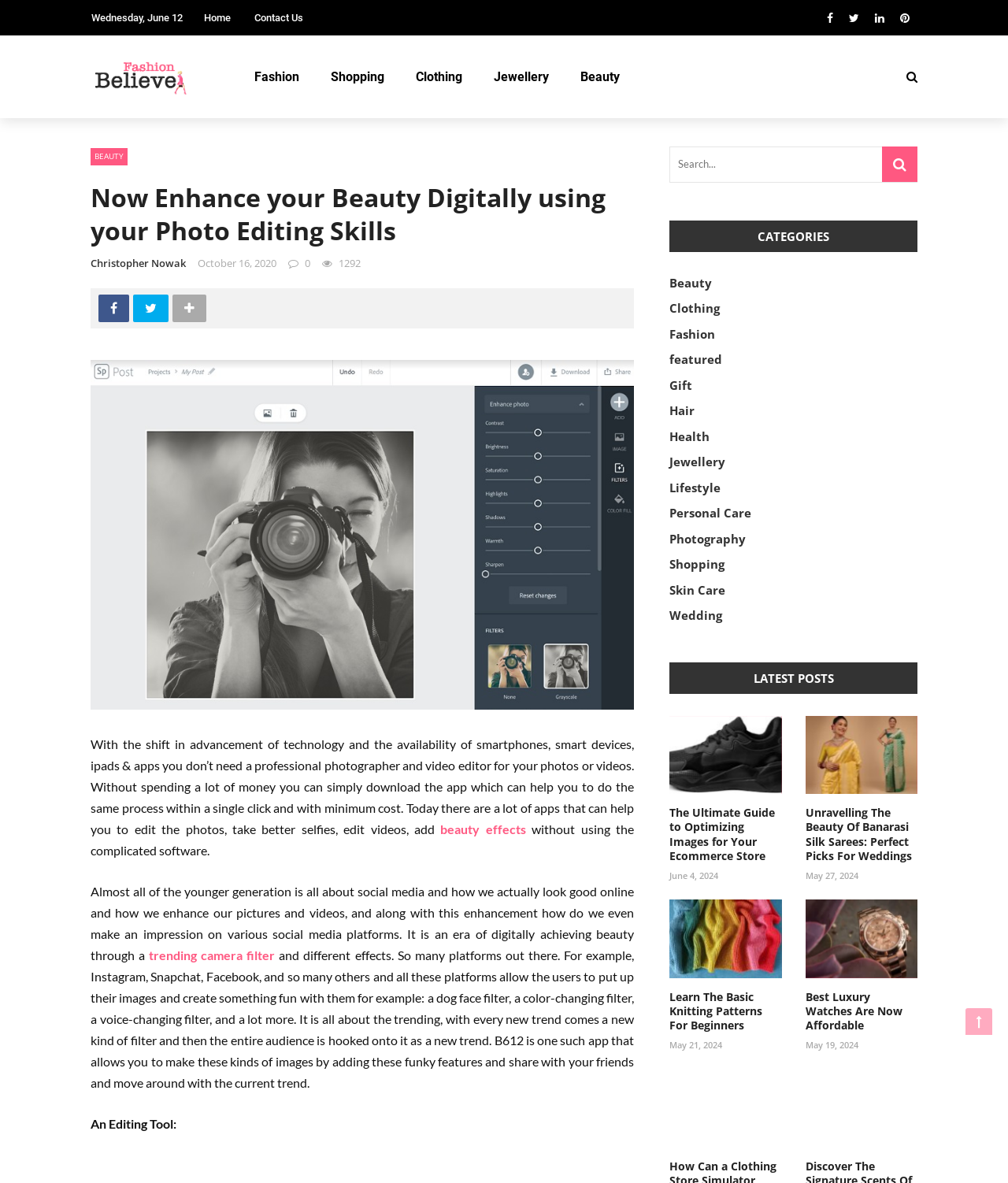What is the category of the post 'Unravelling The Beauty Of Banarasi Silk Sarees: Perfect Picks For Weddings'?
From the details in the image, provide a complete and detailed answer to the question.

The post 'Unravelling The Beauty Of Banarasi Silk Sarees: Perfect Picks For Weddings' is categorized under Wedding, which suggests that the category of this post is Wedding.